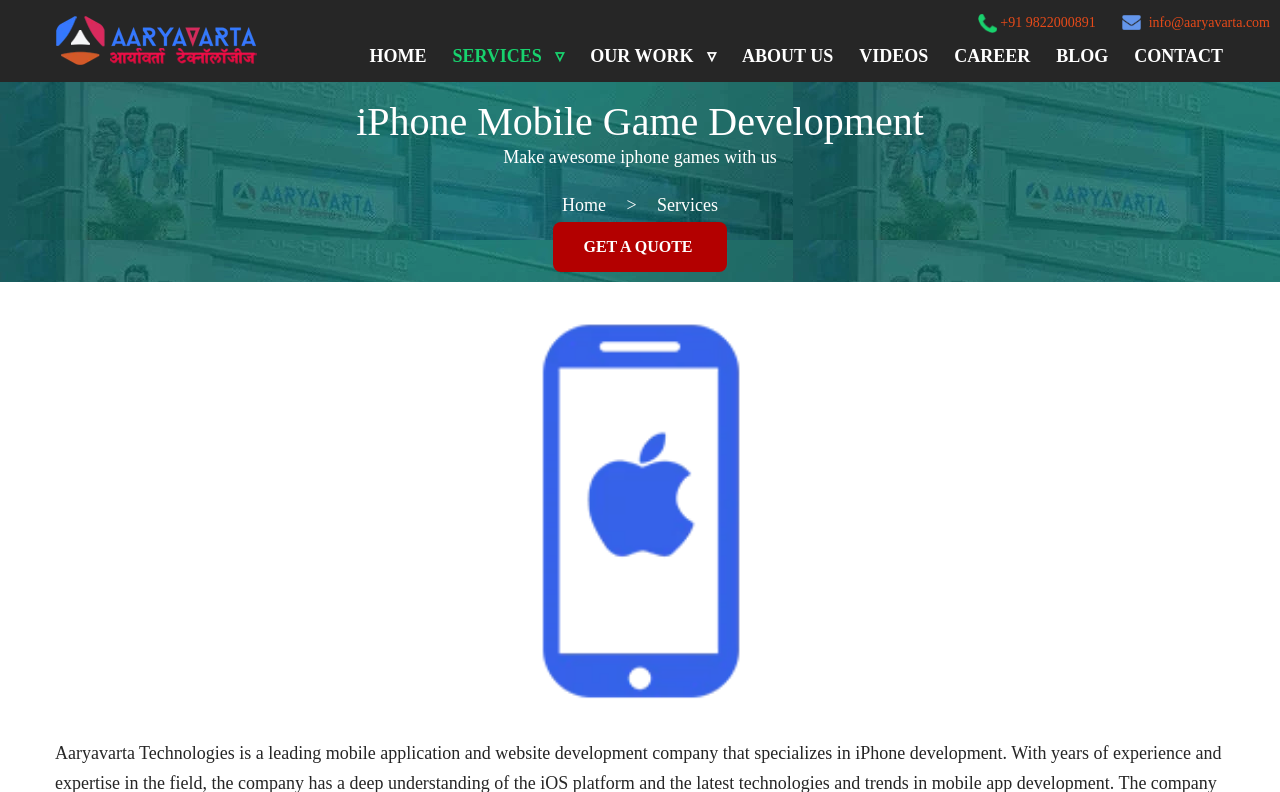What is the company's phone number?
Please provide a comprehensive answer based on the details in the screenshot.

The phone number can be found on the top right corner of the webpage, next to a phone icon, which is a common indicator of a contact number.